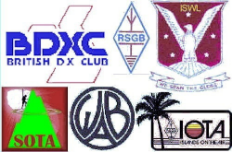What does the ISWL emblem symbolize?
Based on the image, give a concise answer in the form of a single word or short phrase.

International communication